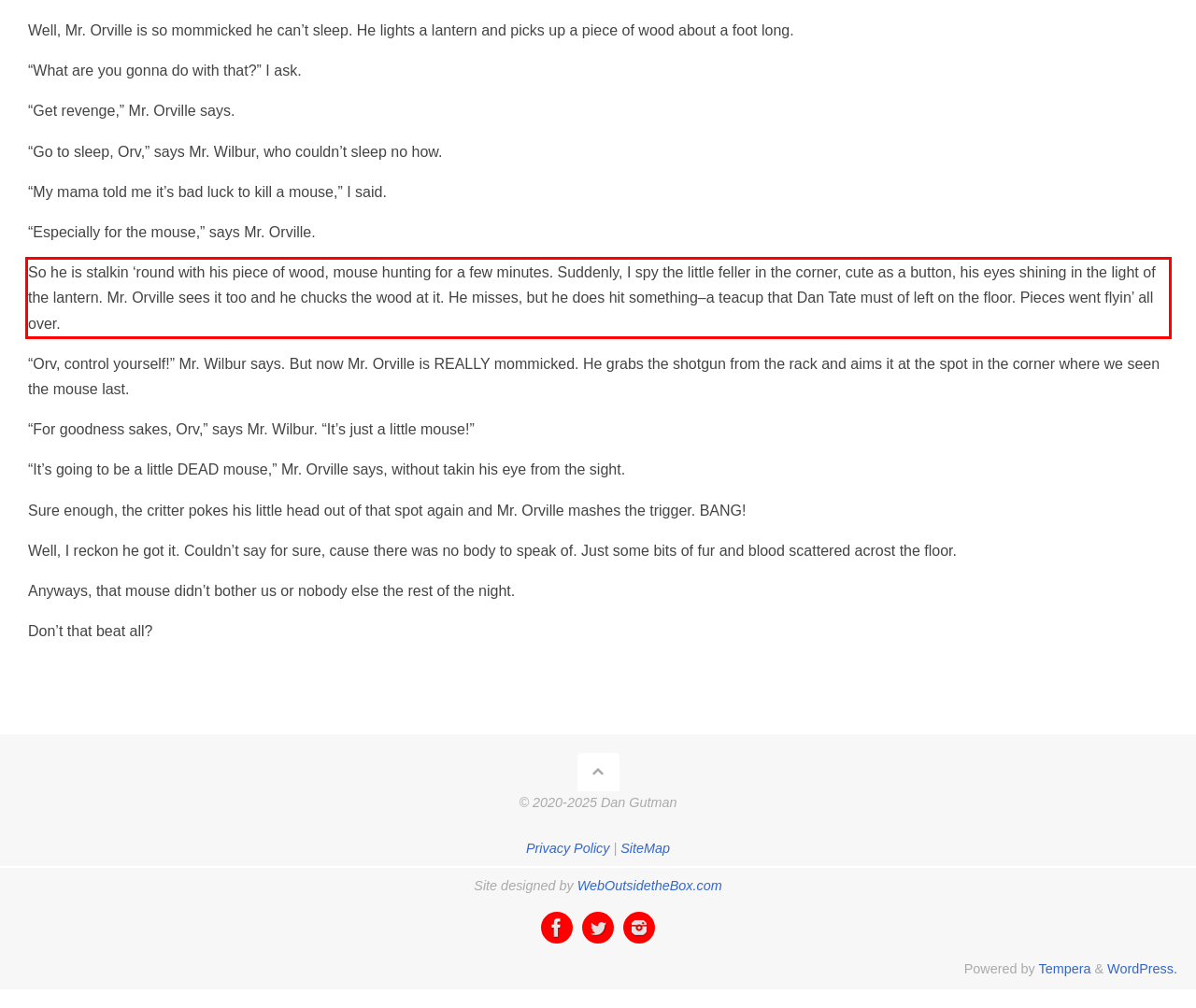Look at the webpage screenshot and recognize the text inside the red bounding box.

So he is stalkin ‘round with his piece of wood, mouse hunting for a few minutes. Suddenly, I spy the little feller in the corner, cute as a button, his eyes shining in the light of the lantern. Mr. Orville sees it too and he chucks the wood at it. He misses, but he does hit something–a teacup that Dan Tate must of left on the floor. Pieces went flyin’ all over.